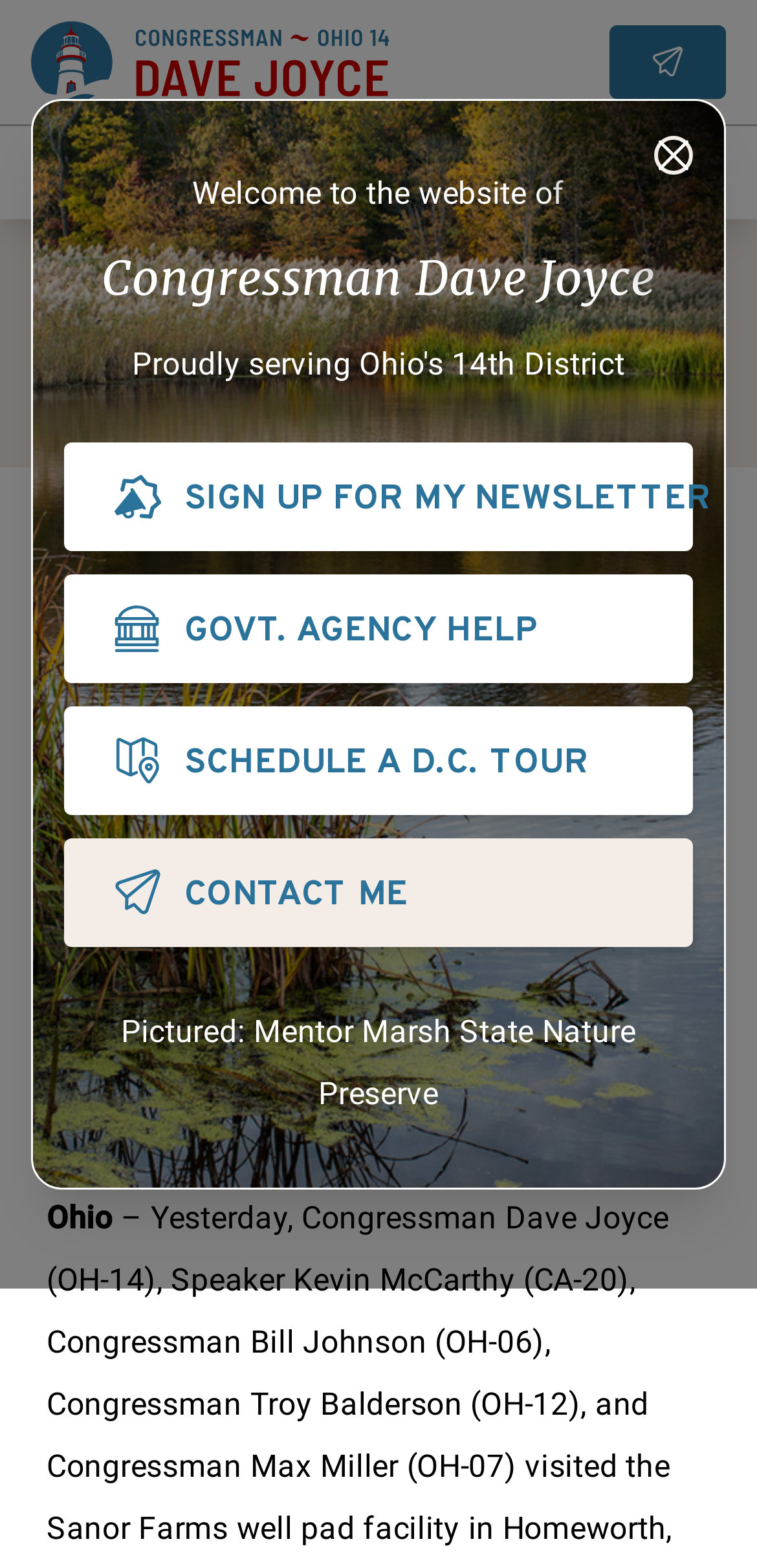Please determine the bounding box coordinates of the clickable area required to carry out the following instruction: "Contact the congressman". The coordinates must be four float numbers between 0 and 1, represented as [left, top, right, bottom].

[0.085, 0.535, 0.915, 0.604]